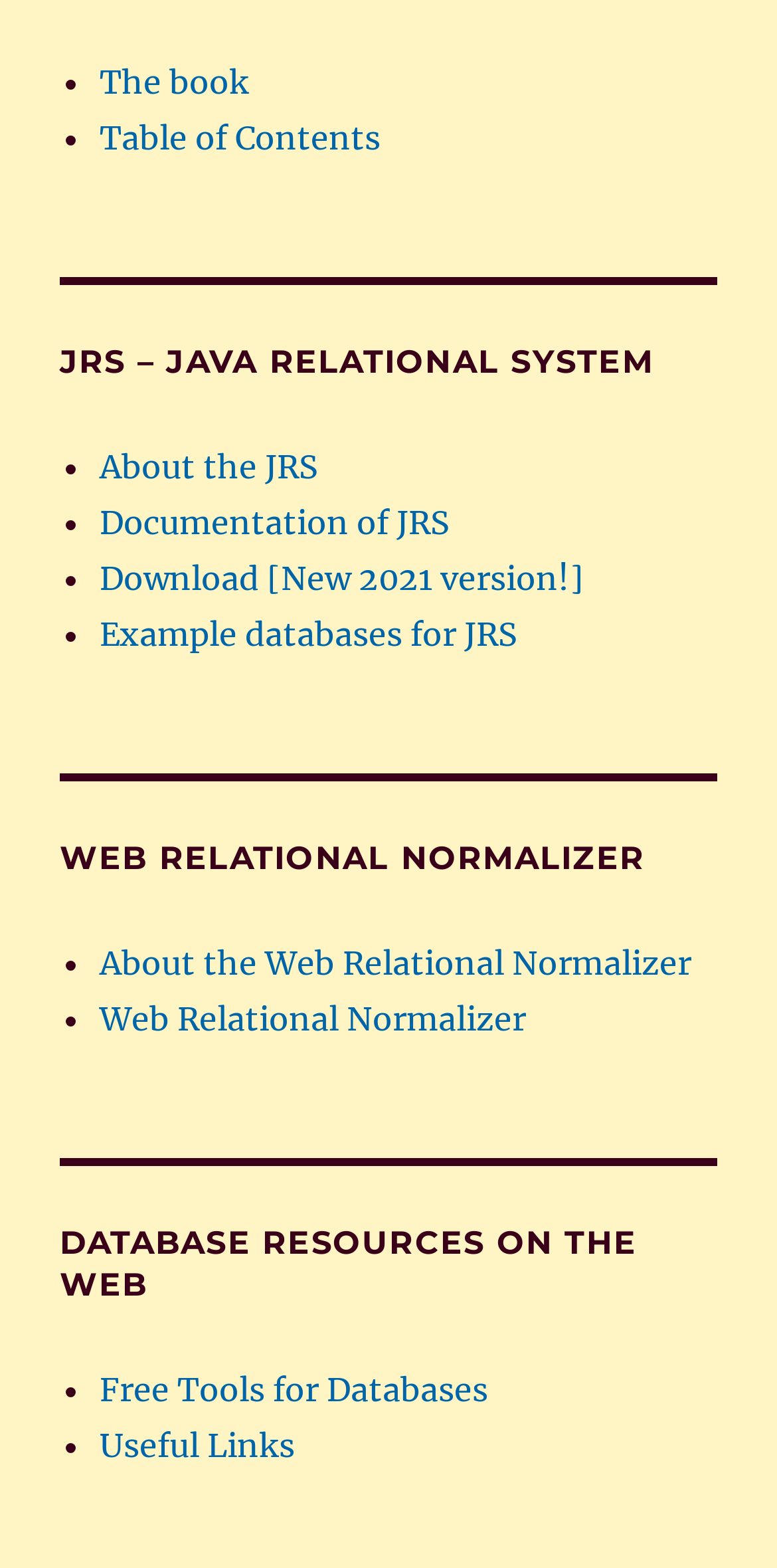What is the name of the link that provides example databases for JRS?
Provide a fully detailed and comprehensive answer to the question.

I found the answer by looking at the navigation element 'JRS – Java Relational System' which is a child of the root element. This navigation element contains a link 'Example databases for JRS' which suggests that this link provides example databases for JRS.